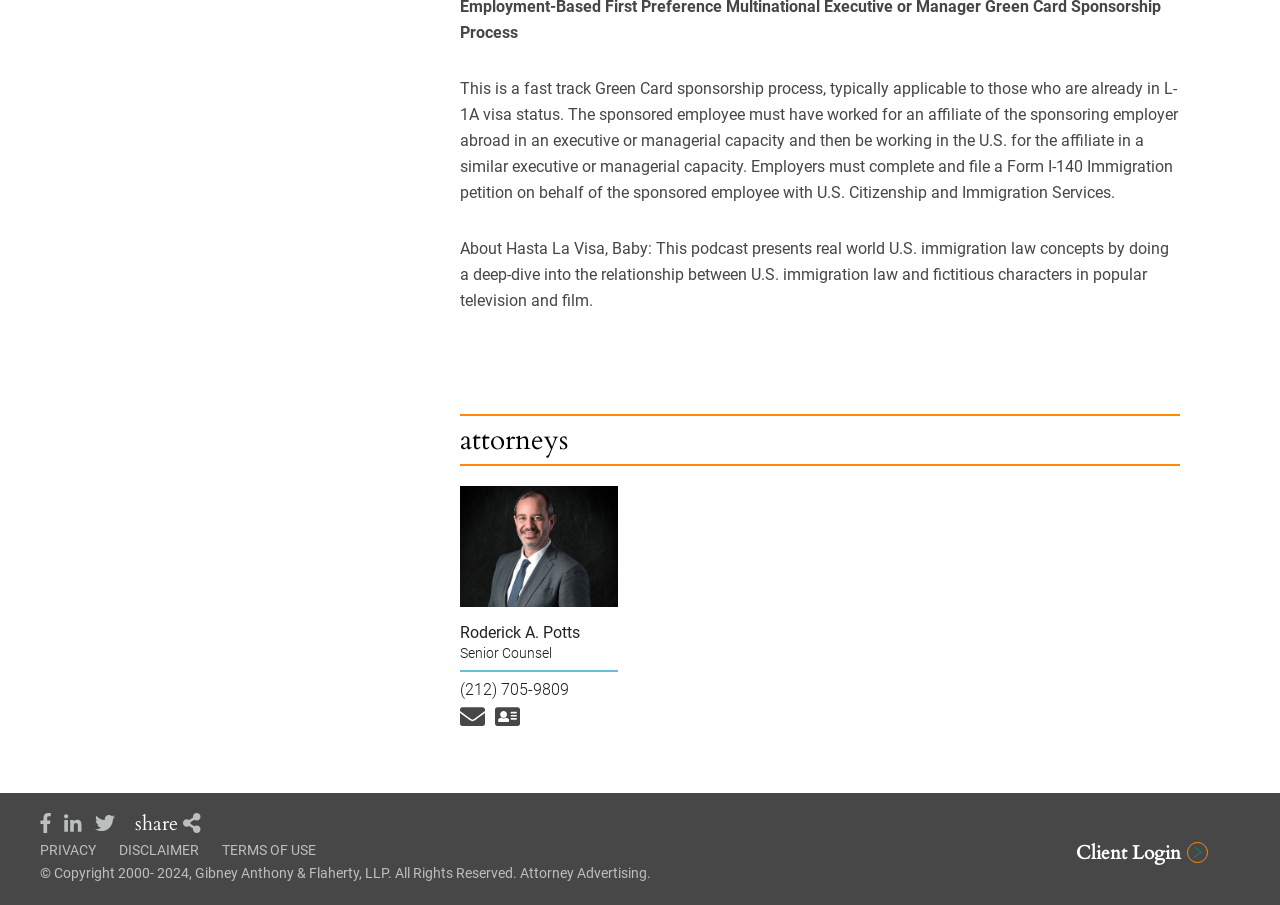Determine the bounding box for the UI element that matches this description: "Disclaimer".

[0.093, 0.93, 0.155, 0.948]